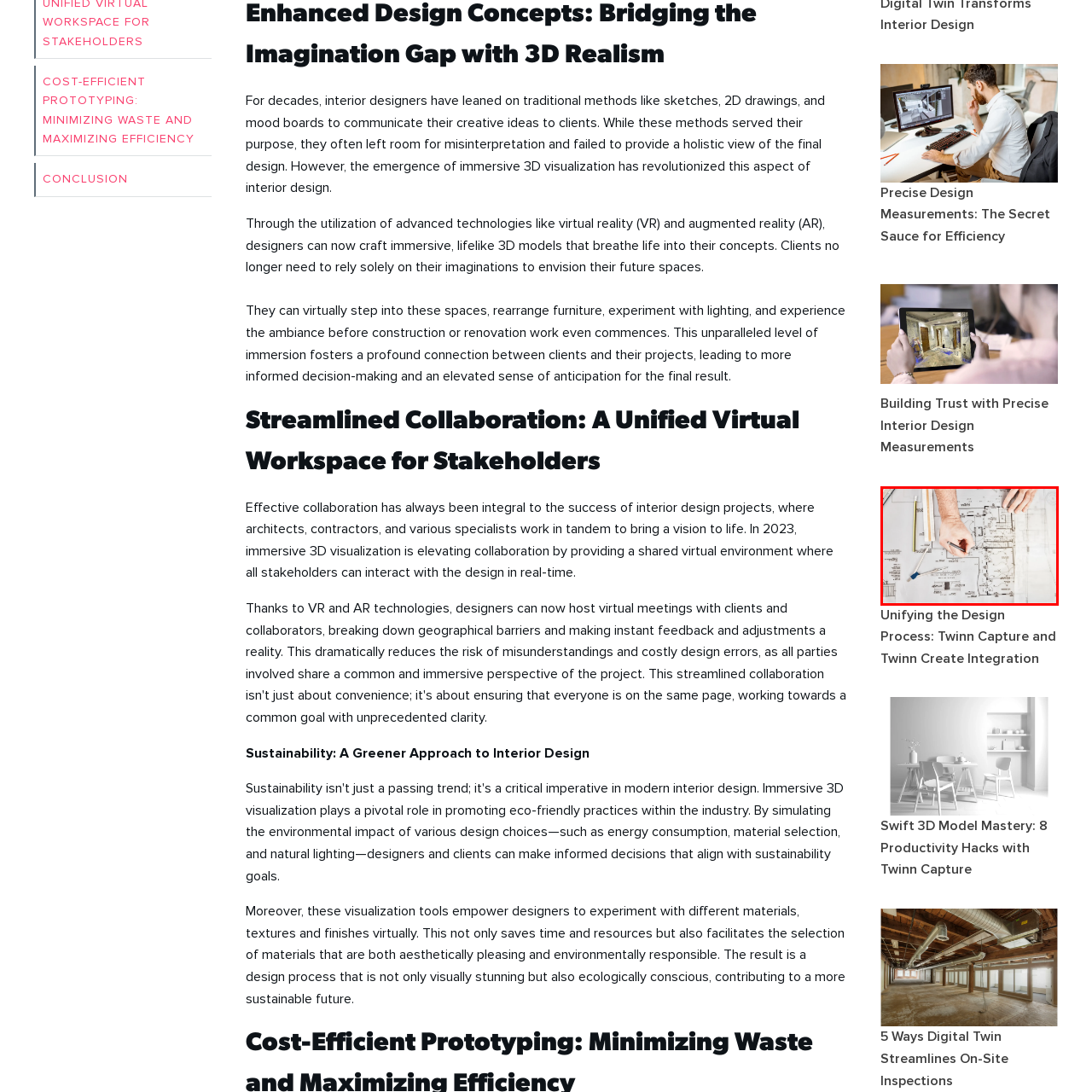Generate a thorough description of the part of the image enclosed by the red boundary.

The image depicts a detailed blueprint or architectural plan being examined and annotated by an individual. With a hand holding a pen, the person is engaged in the intricate design process, emphasizing the importance of precise measurements and design adjustments. Surrounding the architectural drawing are various drafting tools, including a ruler and a compass, which are essential for achieving accuracy in the layout. This visual effectively illustrates the meticulous nature of interior design where attention to detail plays a crucial role in the planning and execution of spaces. The context reflects the integration of traditional methods with modern technologies, highlighting how tools like Twinn Capture can enhance the design process by providing precise measurements and streamline collaboration among stakeholders.